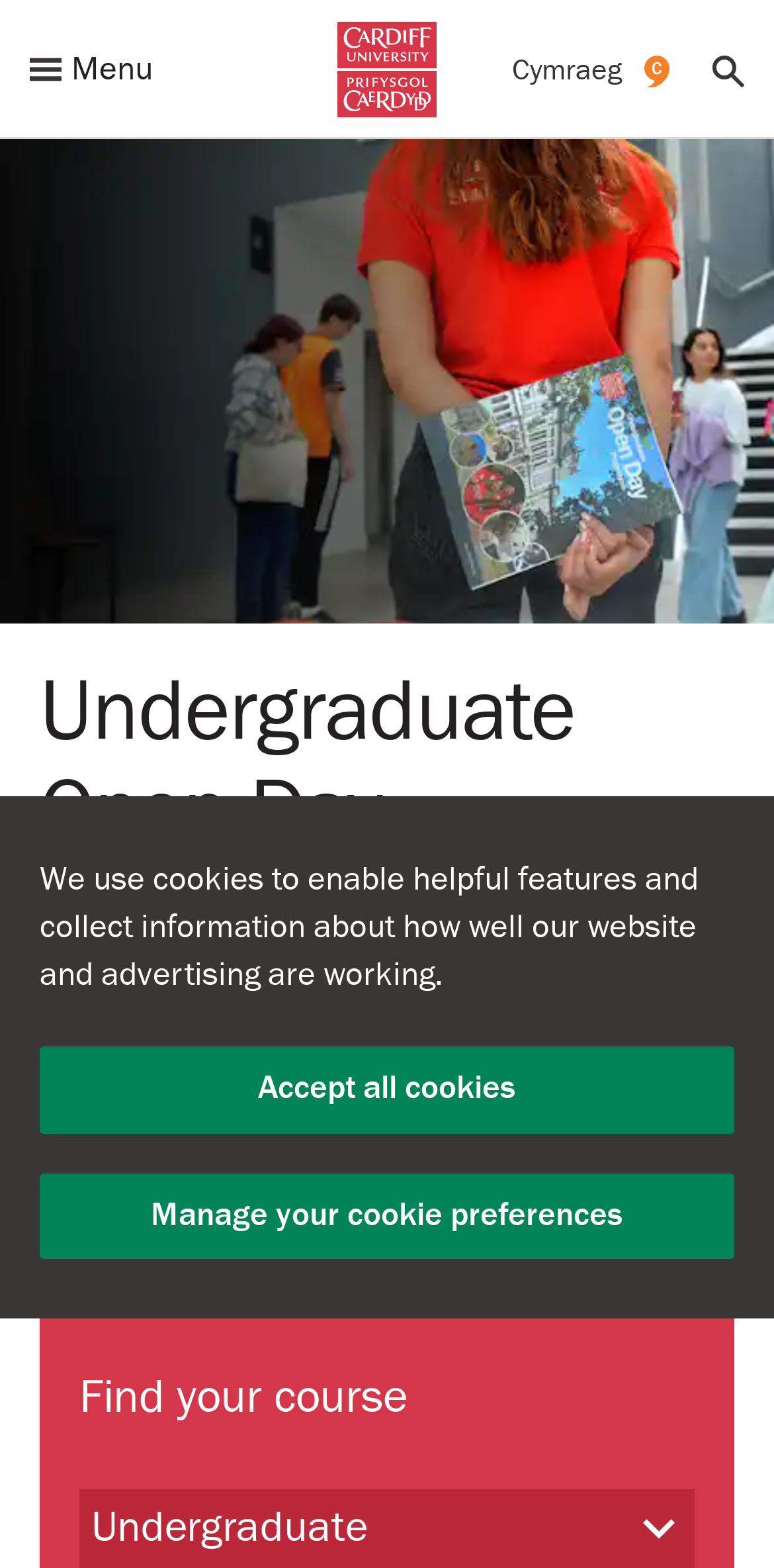Offer a thorough description of the webpage.

The webpage is about Cardiff University, a top five university for research excellence. At the top of the page, there is a navigation menu with links to the university's logo, a menu, a Welsh version of the page, and a search function. Below the navigation menu, there is a cookie notice alert dialog with a heading, a description, and two links to accept or manage cookie preferences.

The main content of the page is divided into two sections. On the left side, there is a heading that says "Website homepage". On the right side, there is a region that contains a video about the university's undergraduate open day. The video section has a heading, a description, and a link to book a place for the event. Below the video section, there is a heading that says "Find your course" with a chevron down icon.

There are several images on the page, including the university's logo, a menu icon, a Welsh language icon, a search icon, and a chevron down icon. Overall, the page has a clean and organized layout, with clear headings and concise text.